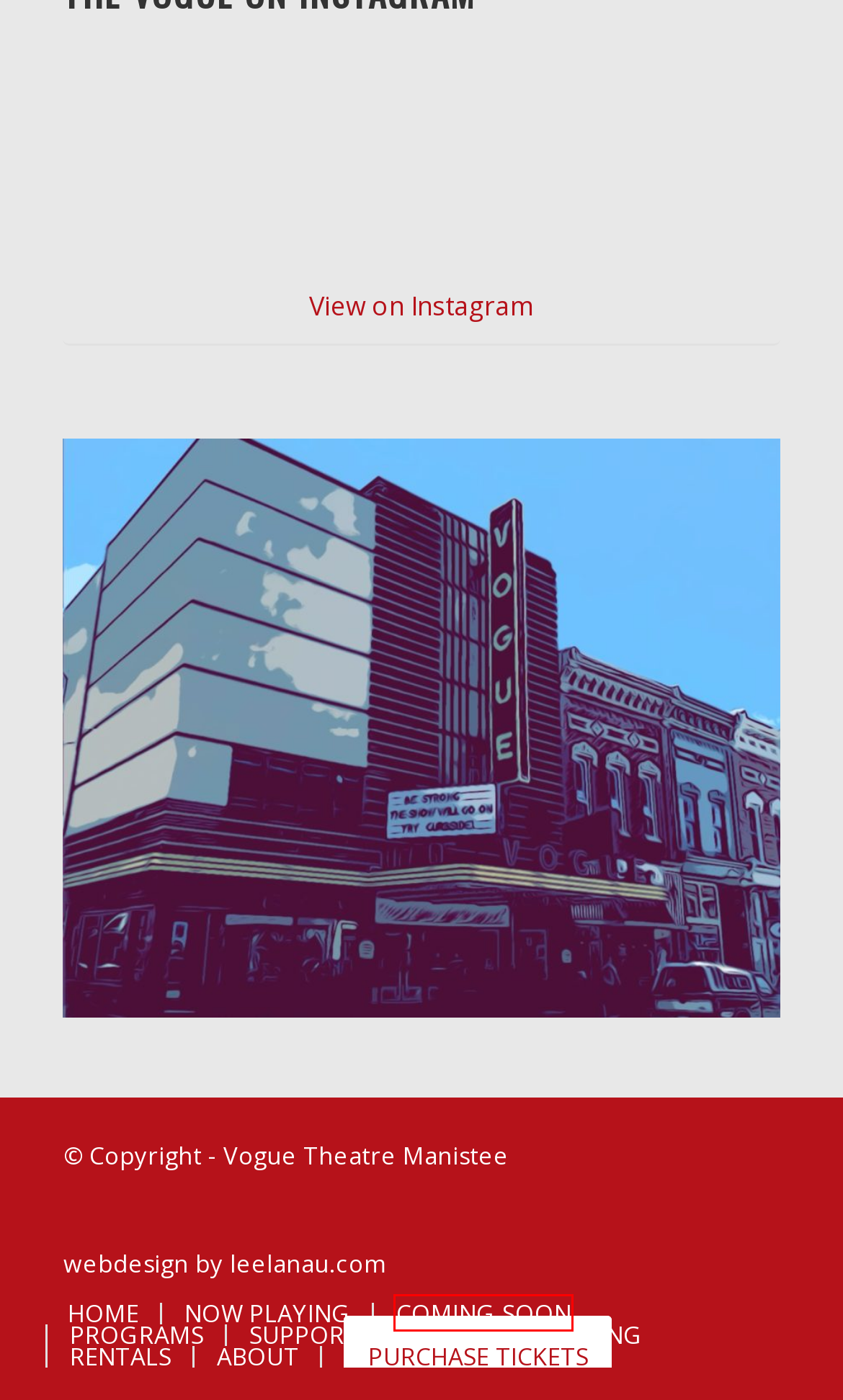Given a screenshot of a webpage with a red bounding box around a UI element, please identify the most appropriate webpage description that matches the new webpage after you click on the element. Here are the candidates:
A. Posts by vogue | Vogue Theatre Manistee
B. Coming Soon to the Vogue | Vogue Theatre Manistee
C. Leelanau.com – Leelanau County, Michigan on the Internet
D. Movies | Vogue Theatre Manistee
E. Vogue Theatre Manistee
F. The Vogue Theatre (About) | Vogue Theatre Manistee
G. Support the Vogue | Vogue Theatre Manistee
H. Now Playing | Vogue Theatre Manistee

B